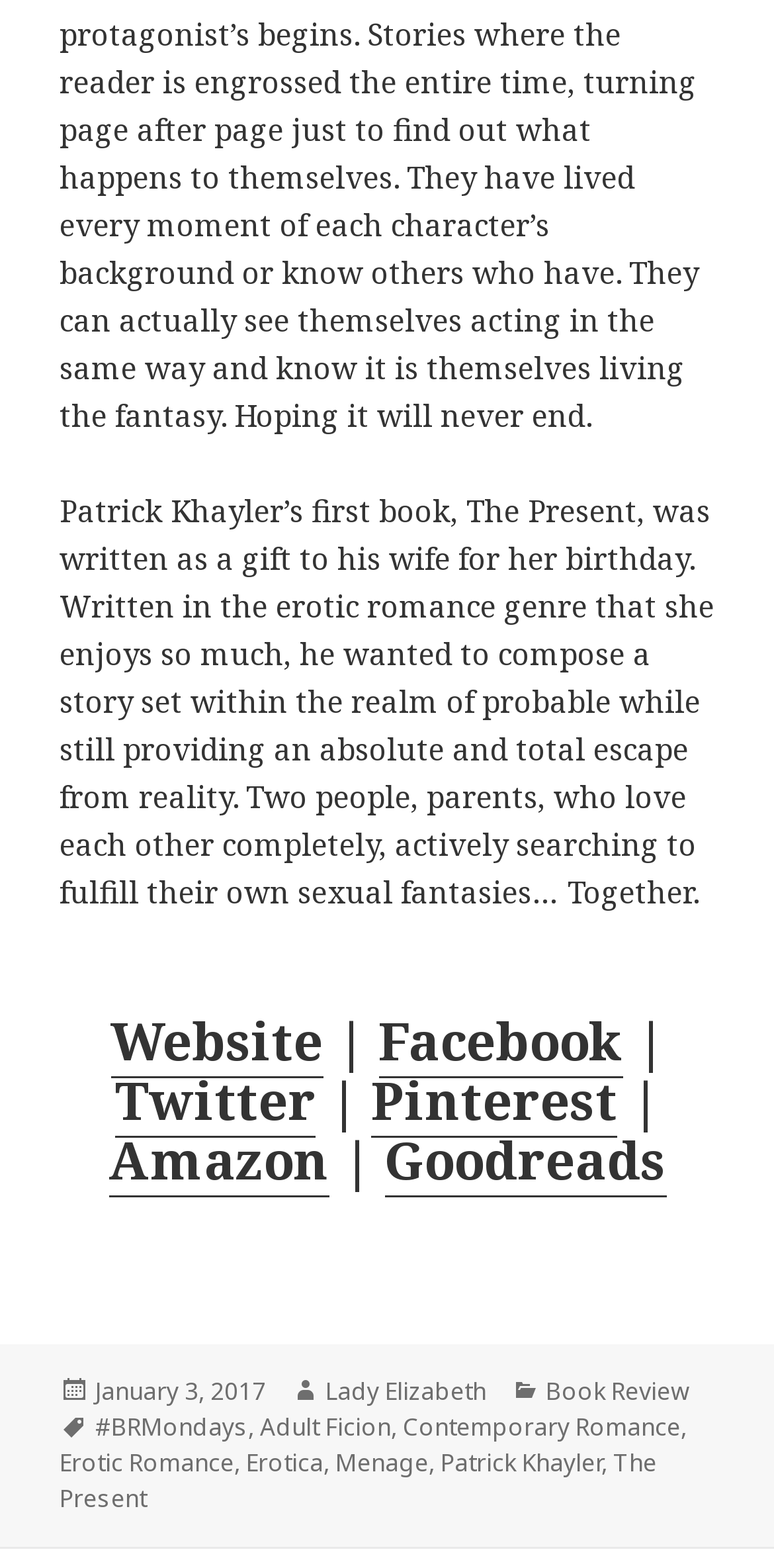Answer the question using only a single word or phrase: 
Who is the author of the book?

Patrick Khayler